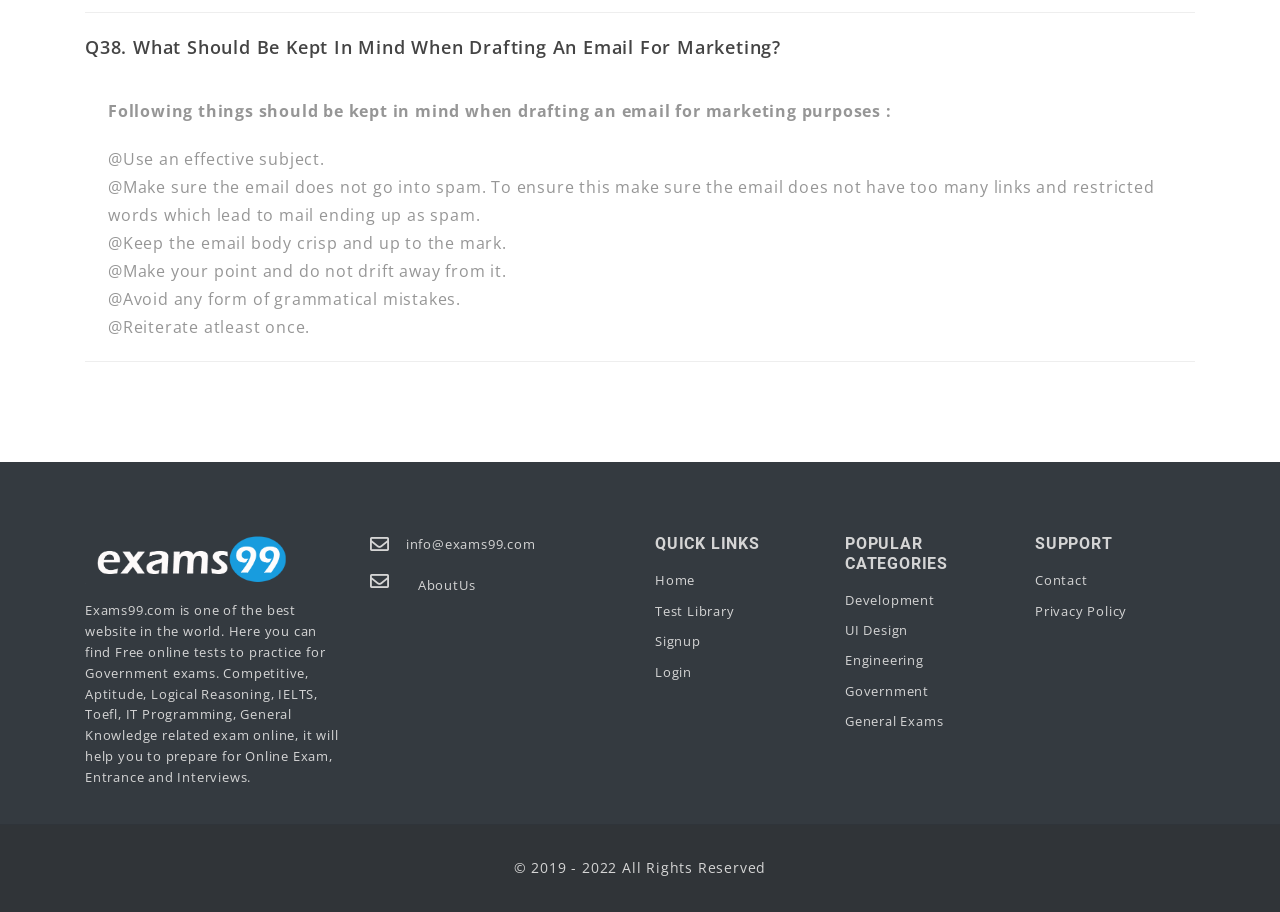Look at the image and write a detailed answer to the question: 
What should be kept in mind when drafting an email for marketing?

The webpage lists several points to be kept in mind when drafting an email for marketing purposes, including using an effective subject, avoiding spam, keeping the email body crisp, making a point and not drifting away from it, avoiding grammatical mistakes, and reiterating at least once.